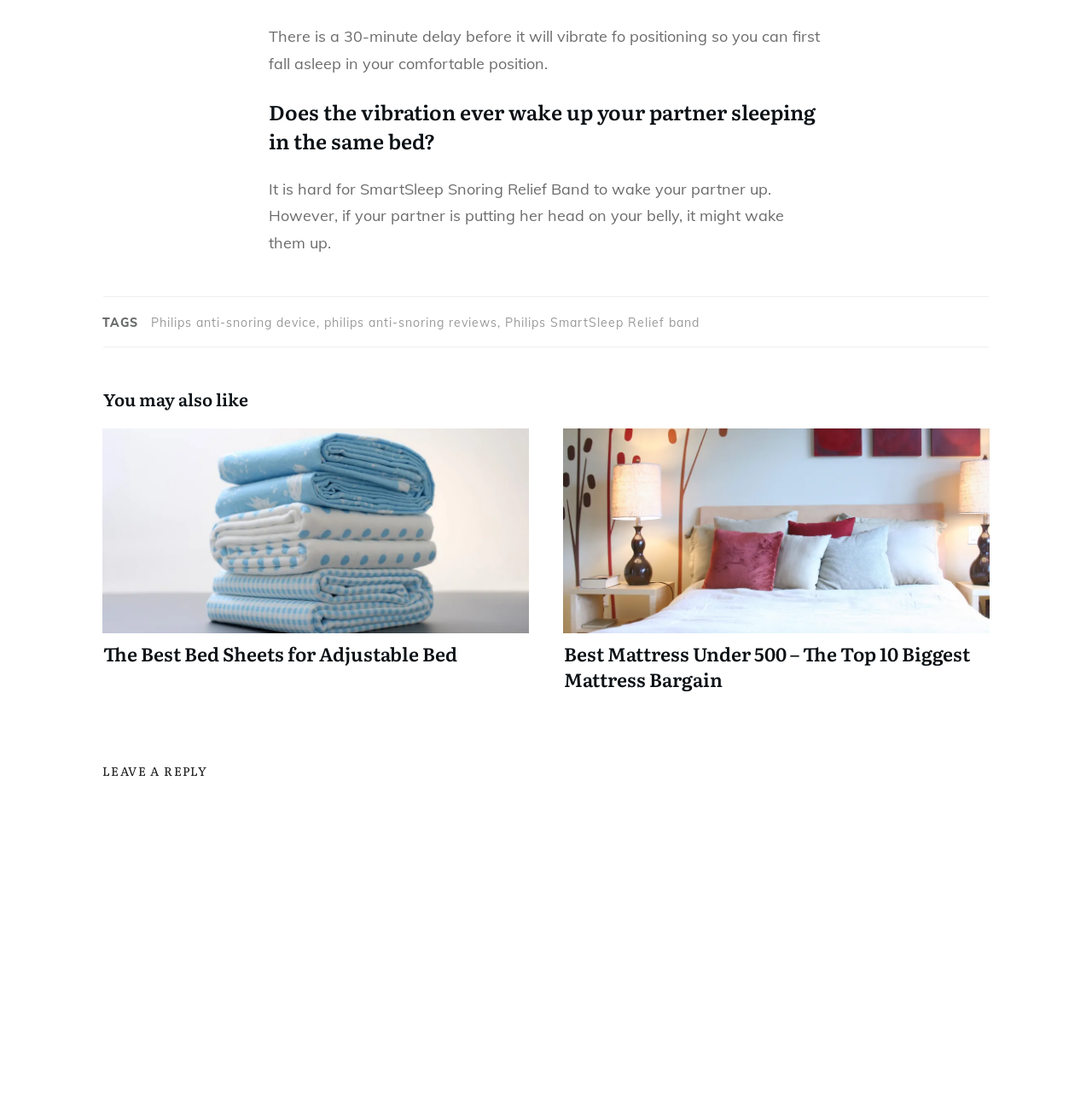What is the potential issue with the vibration feature?
Based on the screenshot, answer the question with a single word or phrase.

Waking up partner